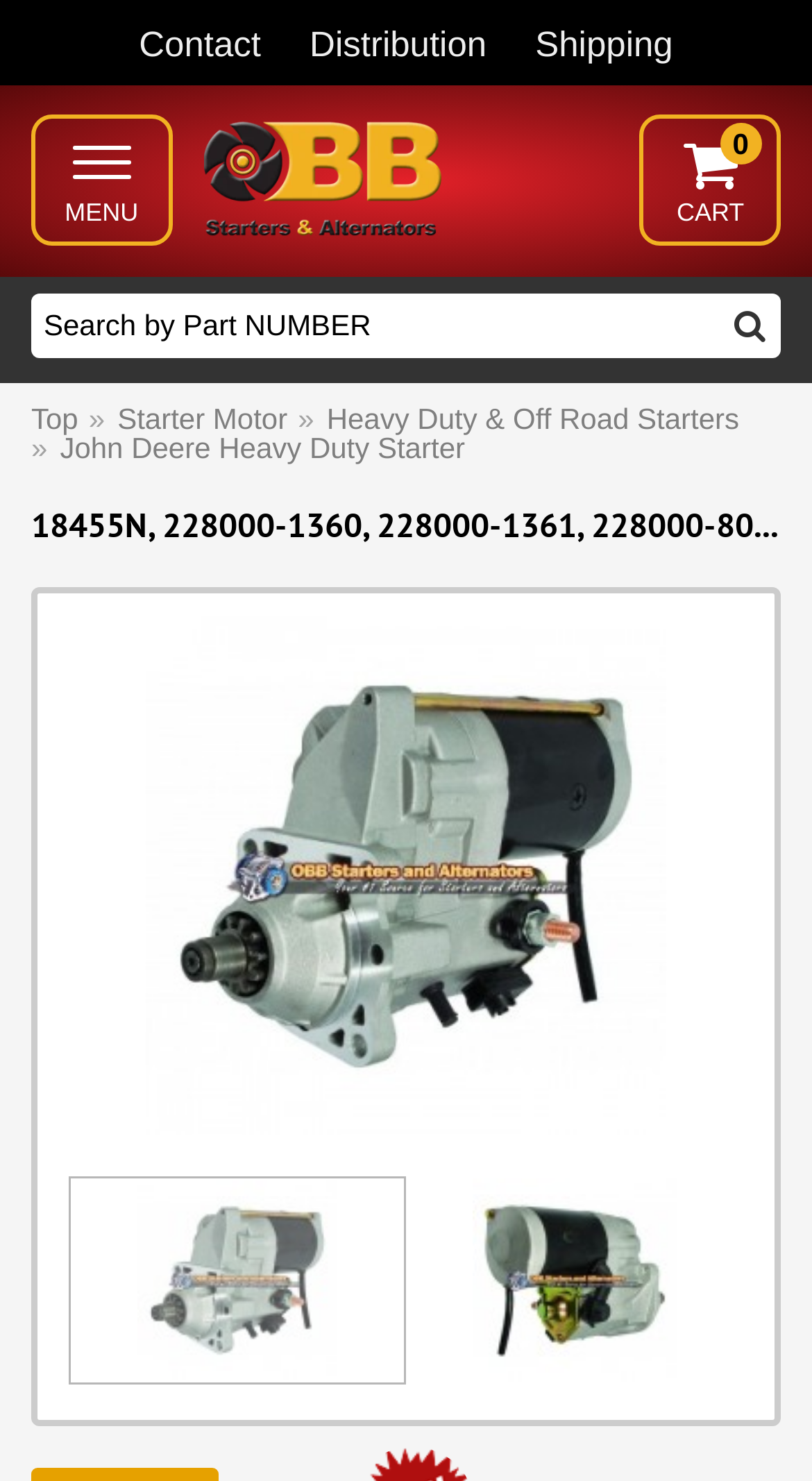Determine the bounding box coordinates of the clickable region to execute the instruction: "View John Deere Heavy Duty Starter". The coordinates should be four float numbers between 0 and 1, denoted as [left, top, right, bottom].

[0.179, 0.581, 0.821, 0.6]